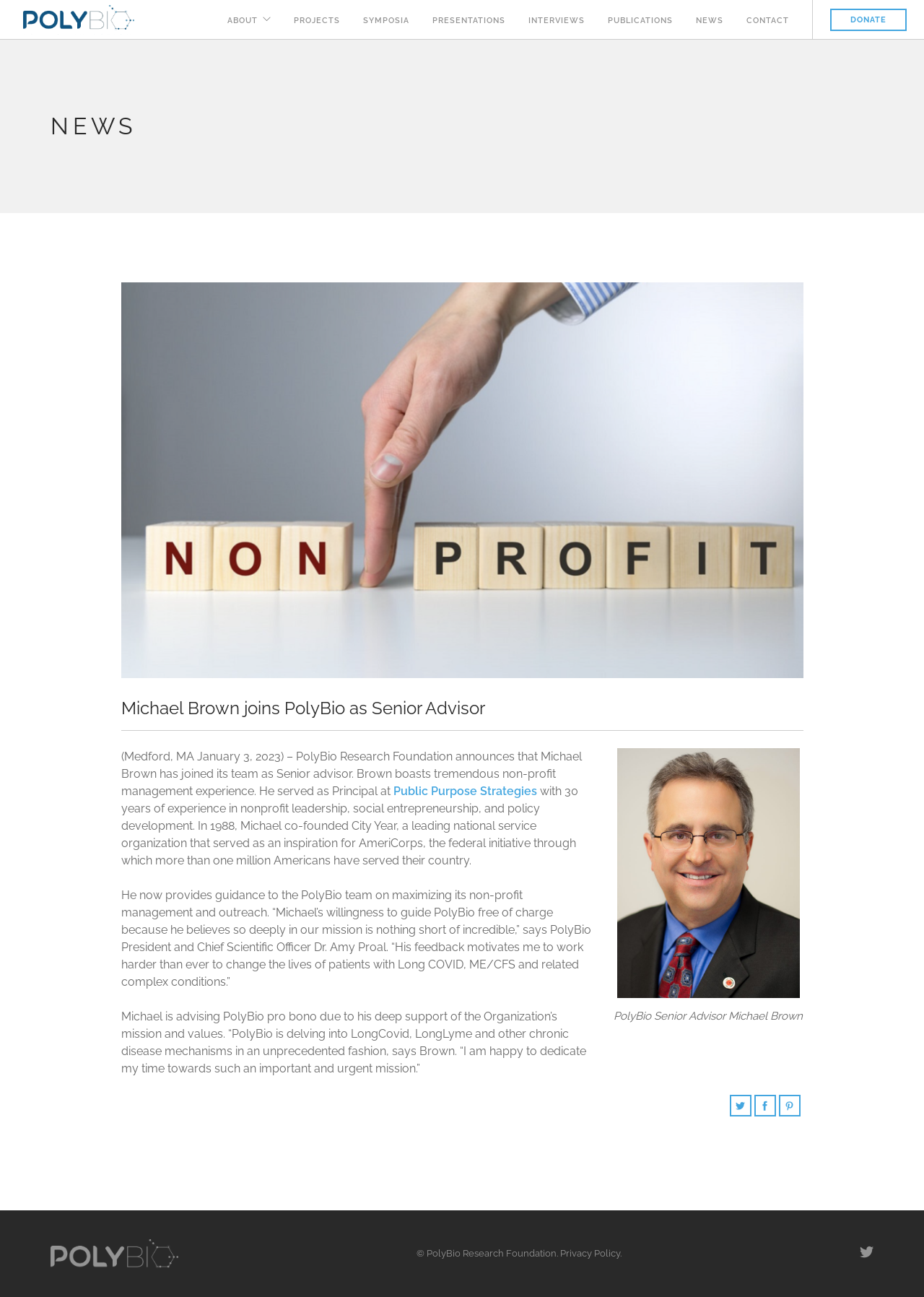Please locate the bounding box coordinates of the element's region that needs to be clicked to follow the instruction: "Click on the PolyBio Research Foundation link". The bounding box coordinates should be provided as four float numbers between 0 and 1, i.e., [left, top, right, bottom].

[0.025, 0.0, 0.145, 0.031]